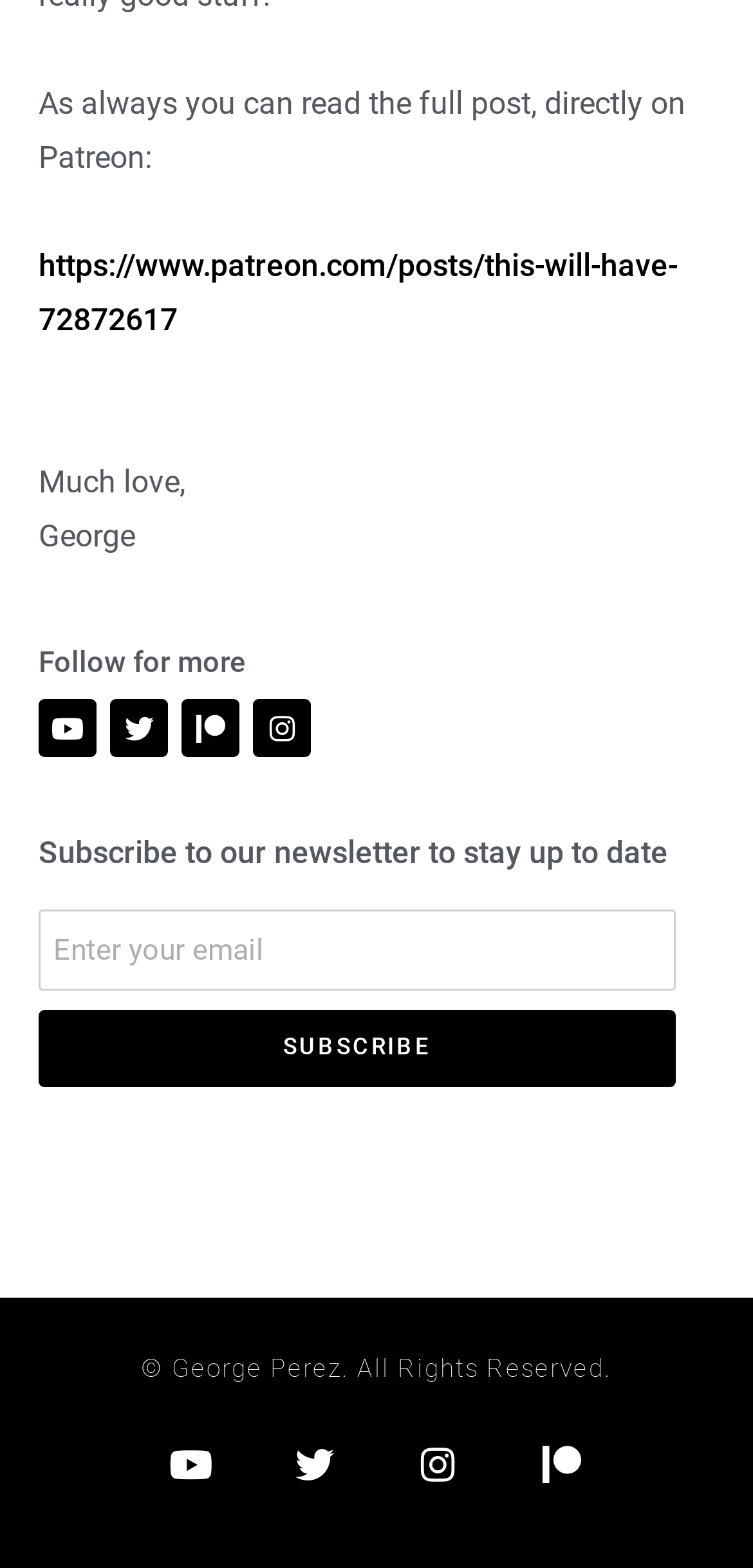Please predict the bounding box coordinates (top-left x, top-left y, bottom-right x, bottom-right y) for the UI element in the screenshot that fits the description: Patreon

[0.241, 0.446, 0.318, 0.483]